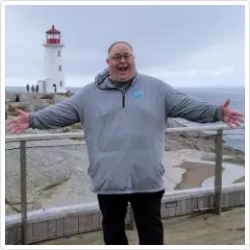Answer the question using only one word or a concise phrase: What is the man's emotional state?

Happy and excited